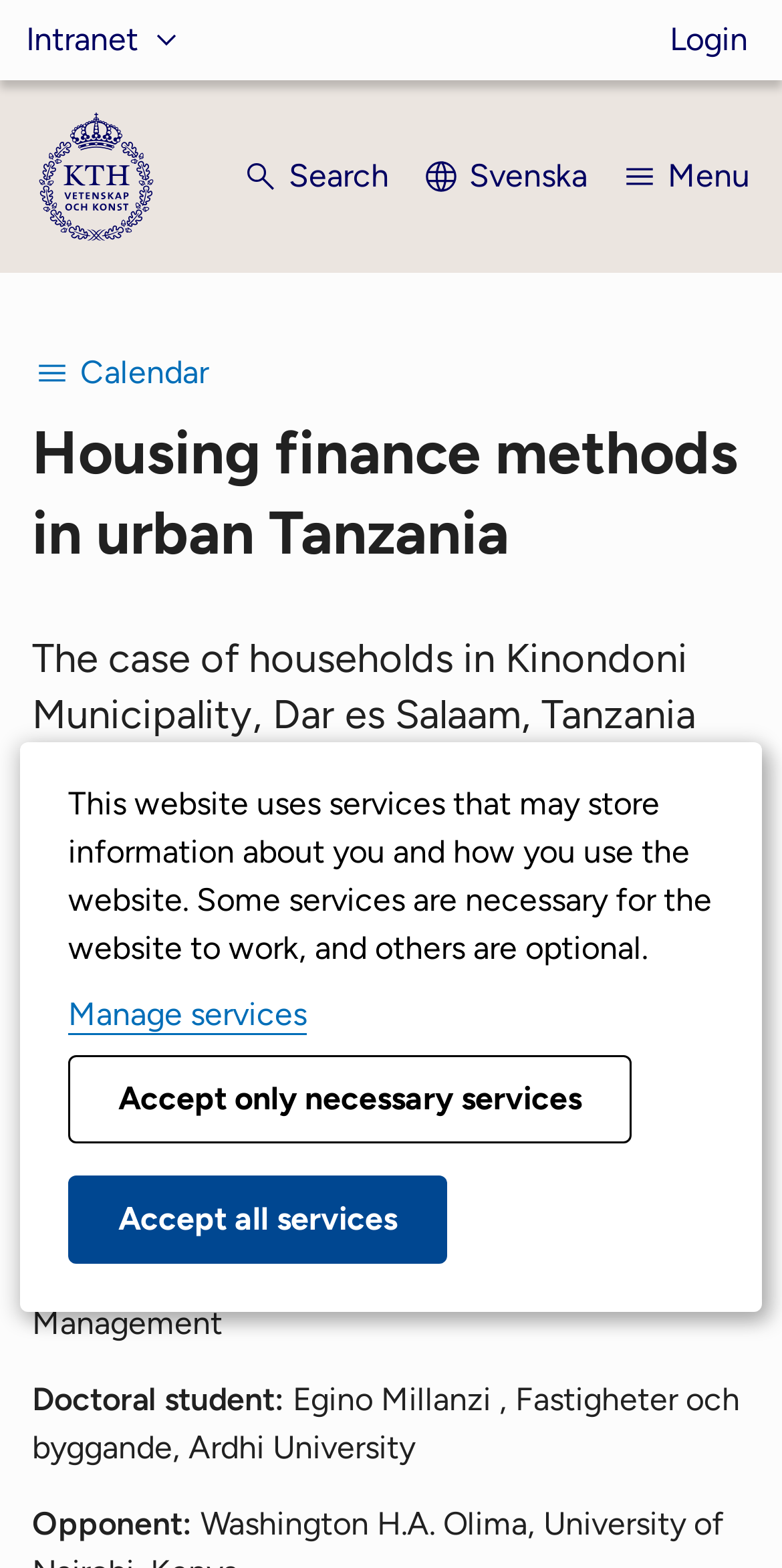Convey a detailed summary of the webpage, mentioning all key elements.

This webpage appears to be an event page for a doctoral thesis defense at KTH (Royal Institute of Technology) in Sweden. At the top of the page, there is a navigation menu with links to "Websites" and "Login". Below this, there is a search button and a link to switch the language to Swedish.

On the left side of the page, there is a calendar navigation menu with a button labeled "Calendar". Below this, there is a heading that reads "Housing finance methods in urban Tanzania" and a subheading that describes the event: "The case of households in Kinondoni Municipality, Dar es Salaam, Tanzania".

The main content of the page is organized into sections with labels such as "Time:", "Location:", "Video link:", "Language:", "Subject area:", "Doctoral student:", and "Opponent:". Each section contains relevant information about the event, including the date and time, location, video conference link, language, subject area, and the names of the doctoral student and opponent.

At the bottom of the page, there is a dialog box with a message about the website's use of services that may store information about the user. The dialog box has buttons to manage services, accept only necessary services, and accept all services.